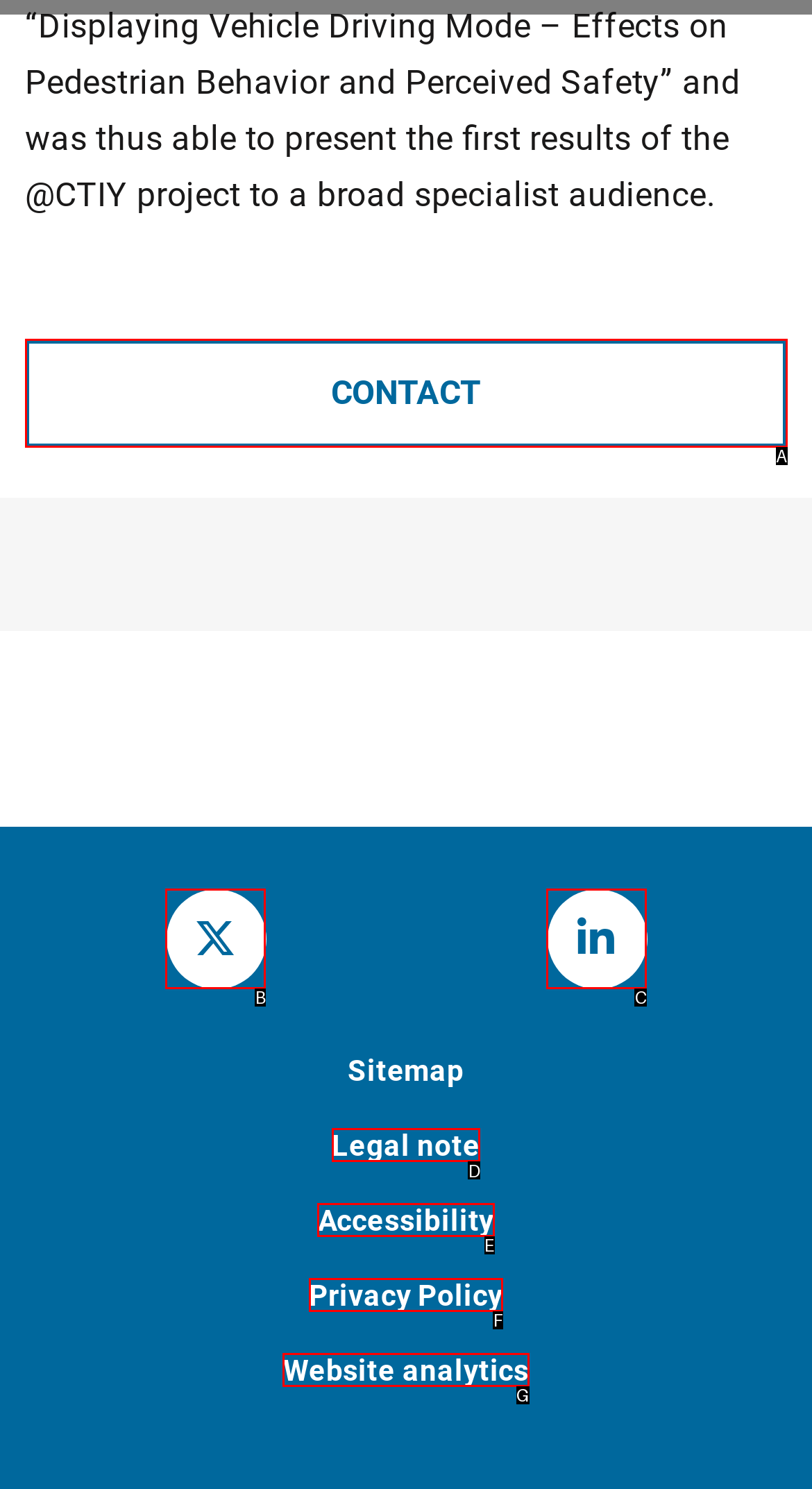Select the letter of the option that corresponds to: aria-label="Menu"
Provide the letter from the given options.

None